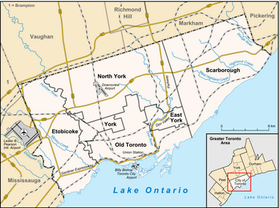What is the purpose of the inset map?
Refer to the image and provide a thorough answer to the question.

By examining the caption, I understand that the inset map is included to provide context to Toronto's location within the region. The caption explicitly states that the inset map shows the Greater Toronto Area, which implies that its purpose is to give a broader geographical context to the city of Toronto.